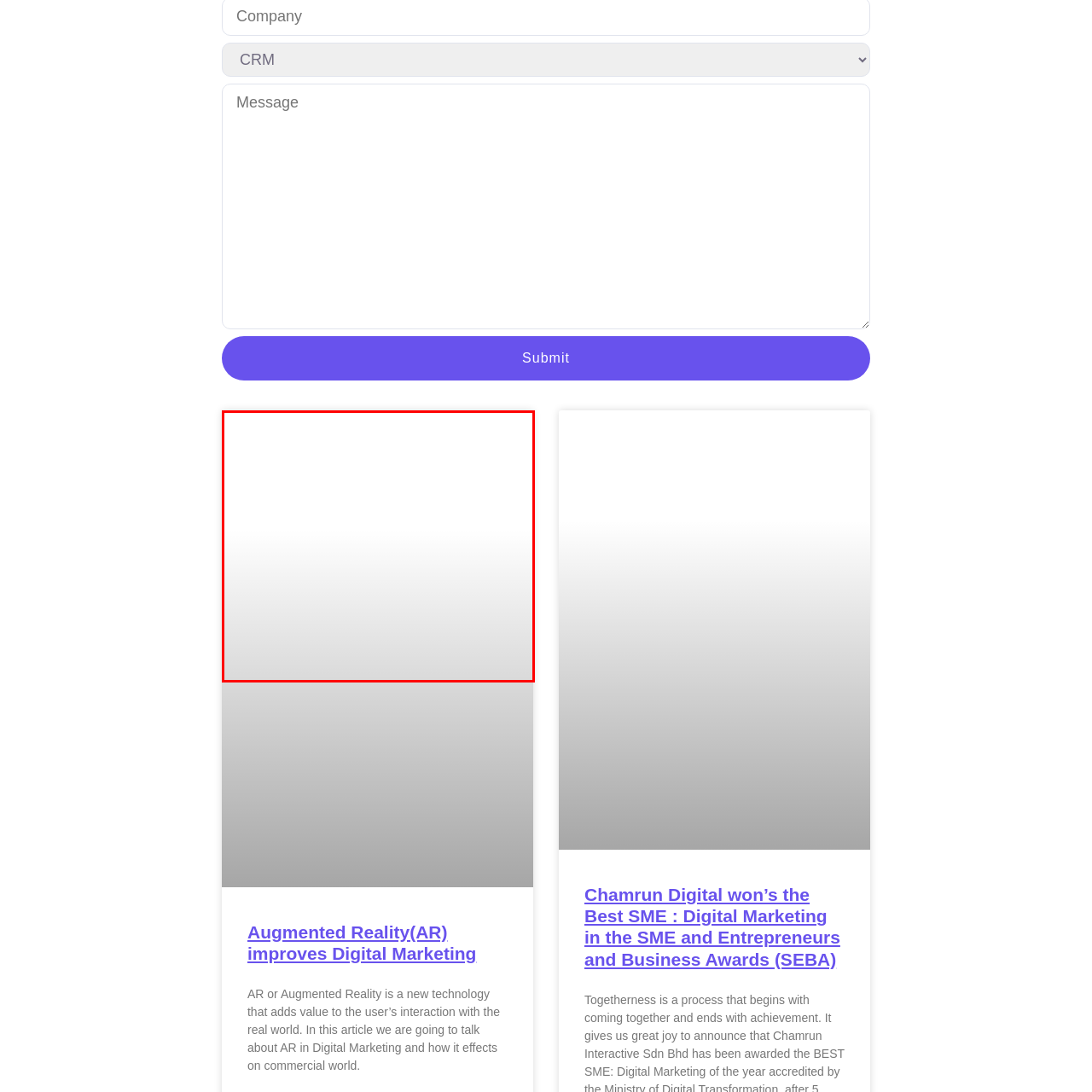Explain what is happening in the image inside the red outline in great detail.

The image, titled "Augmented-Reality_AR_-improves-Digital-Marketing (1)," is likely associated with the topic of how augmented reality (AR) enhances digital marketing strategies. Situated within a digital marketing context, the image may represent concepts or visuals related to AR applications in commercial settings. This matches the article's focus on the impact of AR in digital marketing and its transformative role in user interaction with real-world environments. Positioned under the heading "Augmented Reality(AR) improves Digital Marketing," the image vividly complements the surrounding content that aims to inform readers about the significance of AR in advancing marketing techniques.